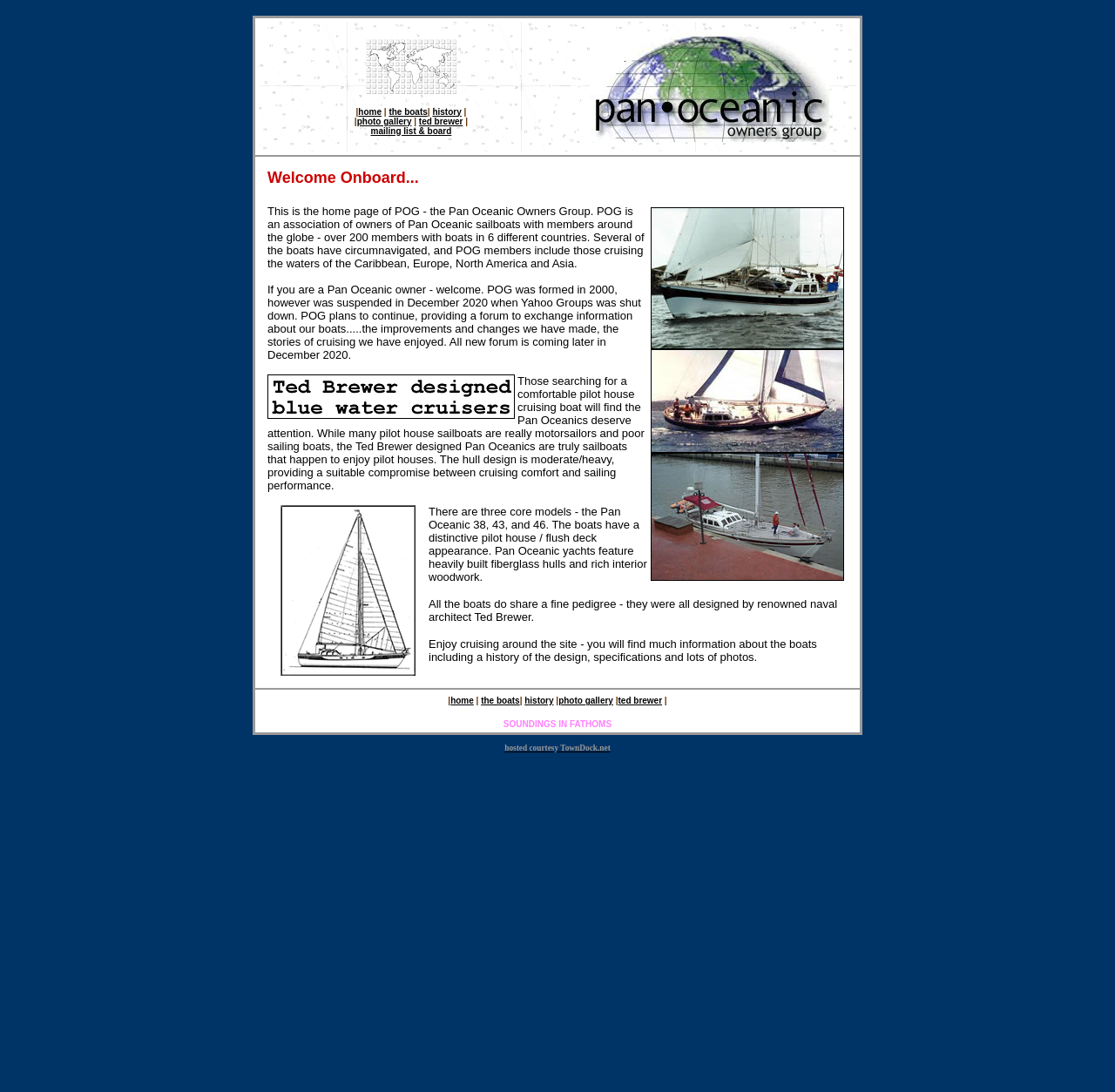Find the bounding box coordinates of the area that needs to be clicked in order to achieve the following instruction: "visit the SOUNDINGS IN FATHOMS page". The coordinates should be specified as four float numbers between 0 and 1, i.e., [left, top, right, bottom].

[0.451, 0.659, 0.549, 0.667]